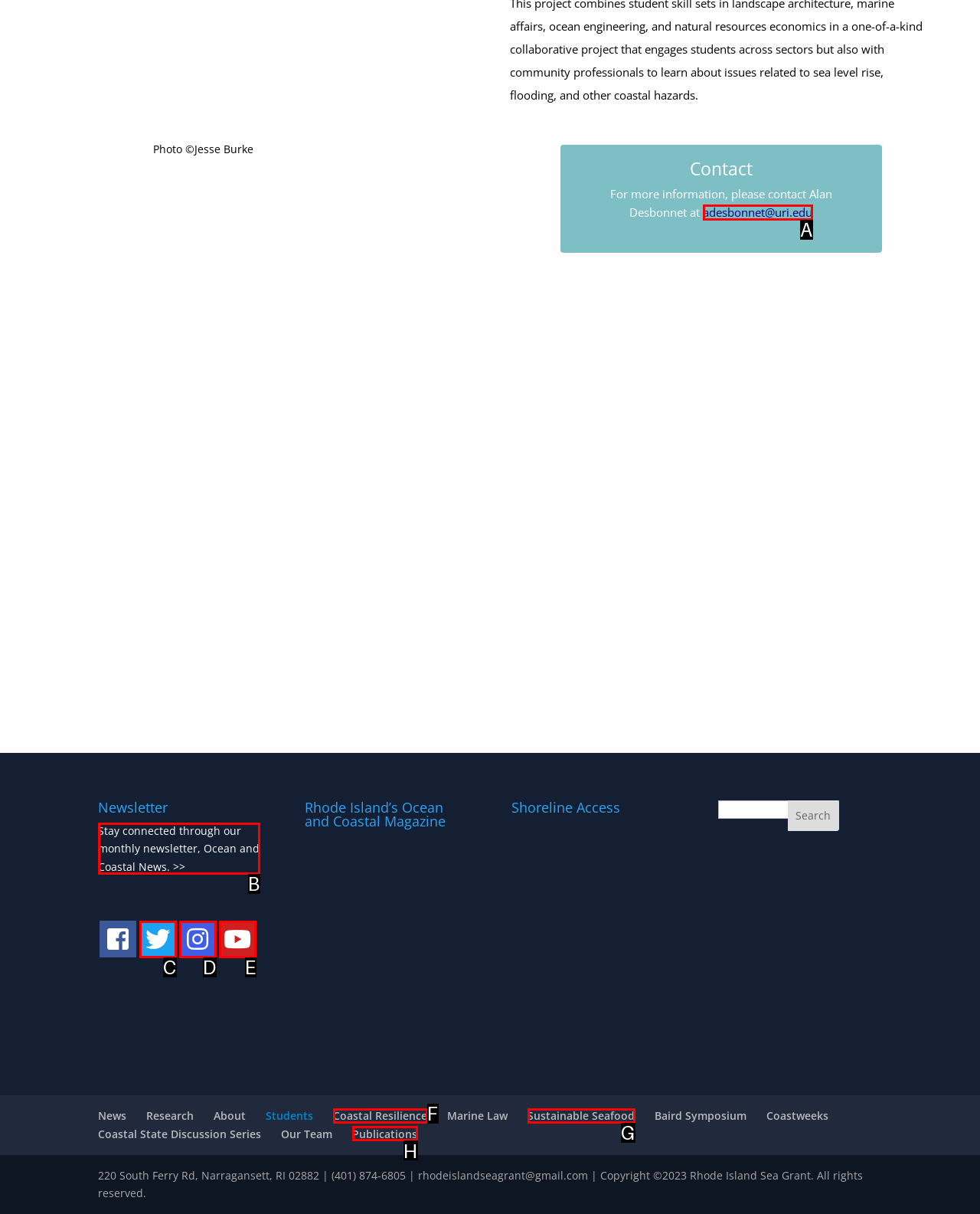Determine which UI element I need to click to achieve the following task: Stay connected through the monthly newsletter Provide your answer as the letter of the selected option.

B